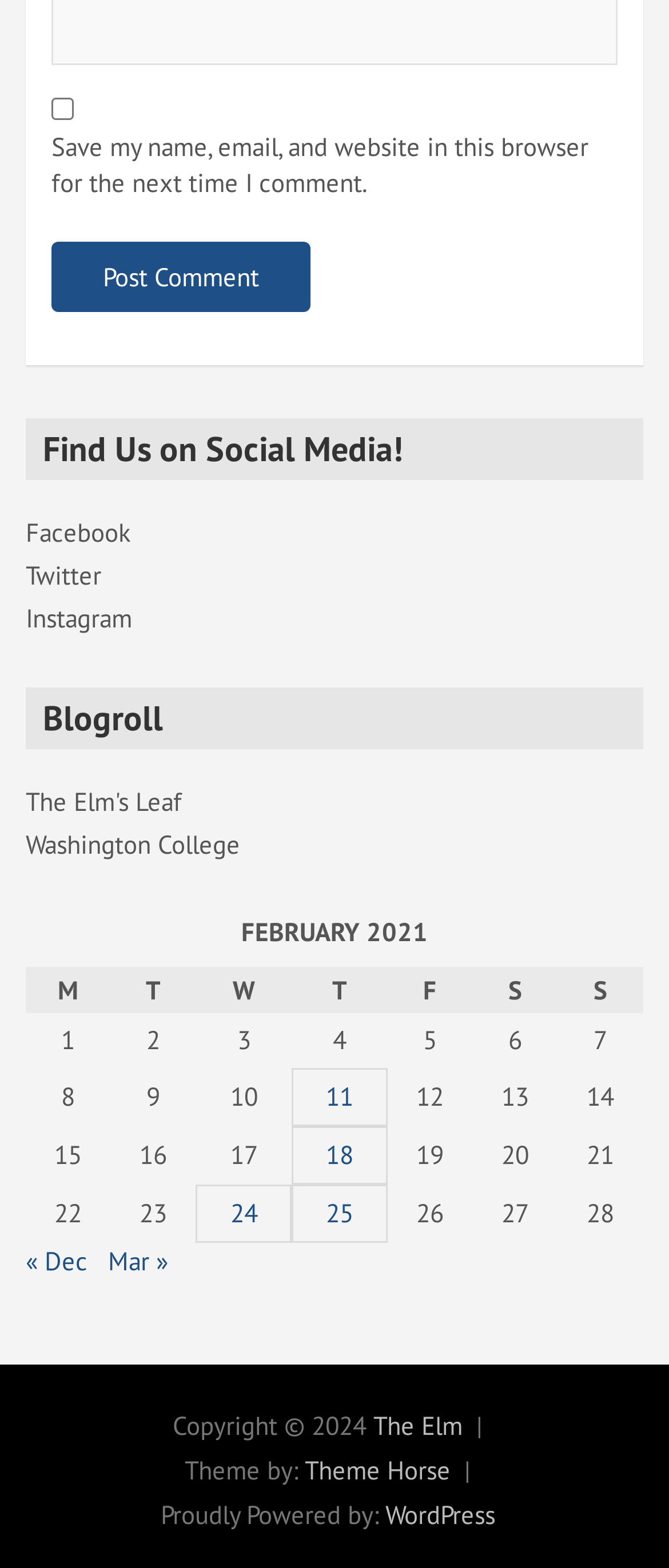Locate the bounding box coordinates of the element that should be clicked to fulfill the instruction: "View blogroll".

[0.038, 0.438, 0.962, 0.478]